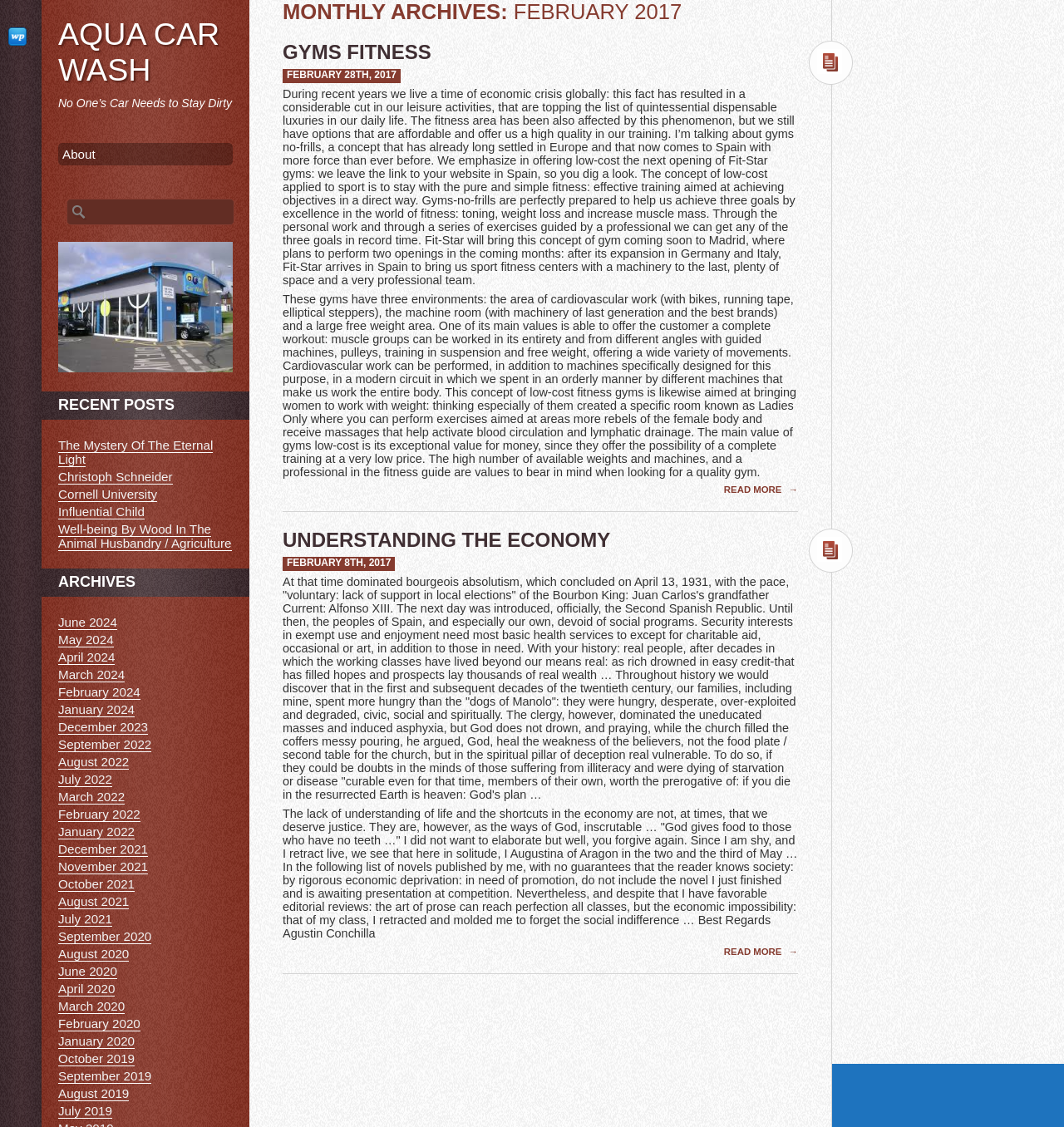Find the bounding box coordinates for the area that should be clicked to accomplish the instruction: "Click on the 'AQUA CAR WASH' link".

[0.055, 0.015, 0.206, 0.077]